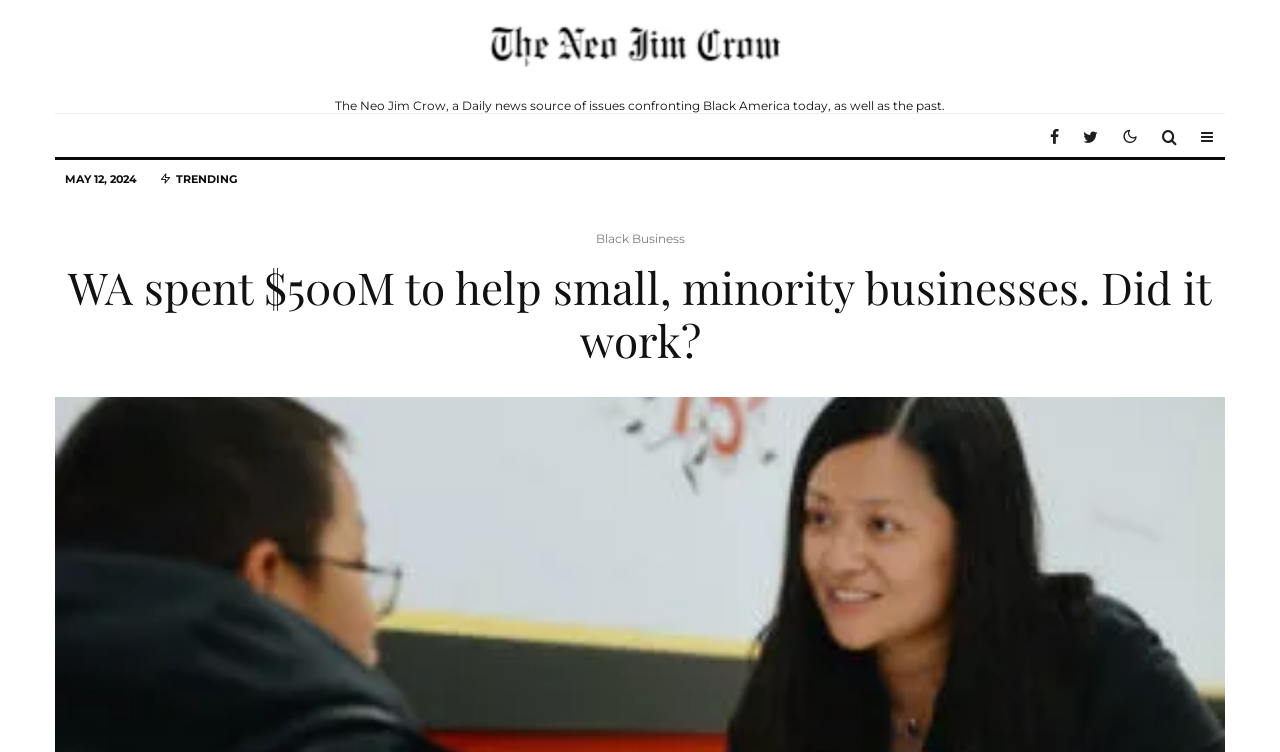What is the date mentioned on the webpage?
Could you please answer the question thoroughly and with as much detail as possible?

I found the date 'MAY 12, 2024' on the webpage, which is located at the top section of the page, indicating that it might be a publication or update date.